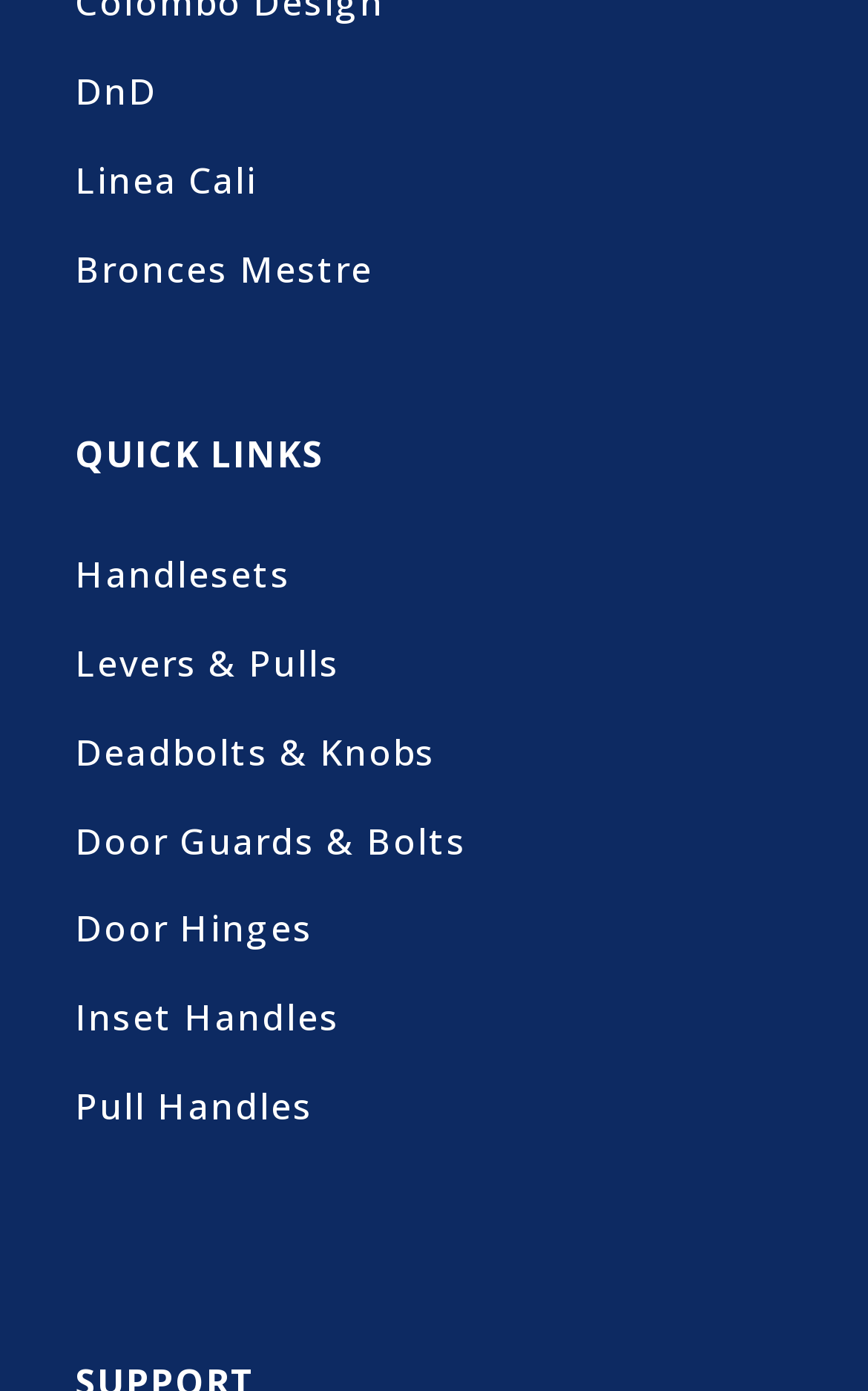Please locate the bounding box coordinates of the element that needs to be clicked to achieve the following instruction: "check Pull Handles". The coordinates should be four float numbers between 0 and 1, i.e., [left, top, right, bottom].

[0.086, 0.777, 0.36, 0.813]